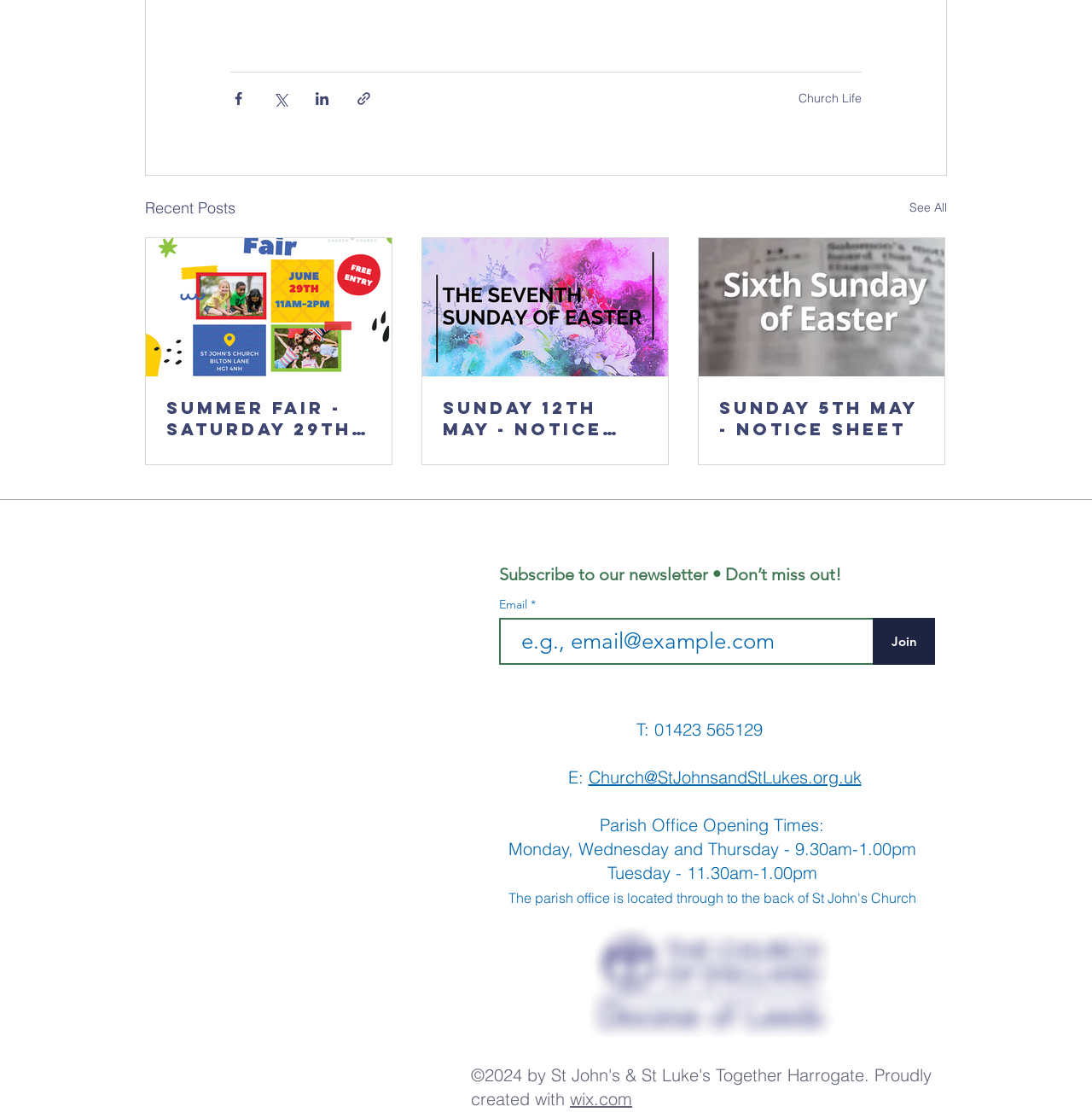Answer briefly with one word or phrase:
What is the email address of the church?

Church@StJohnsandStLukes.org.uk